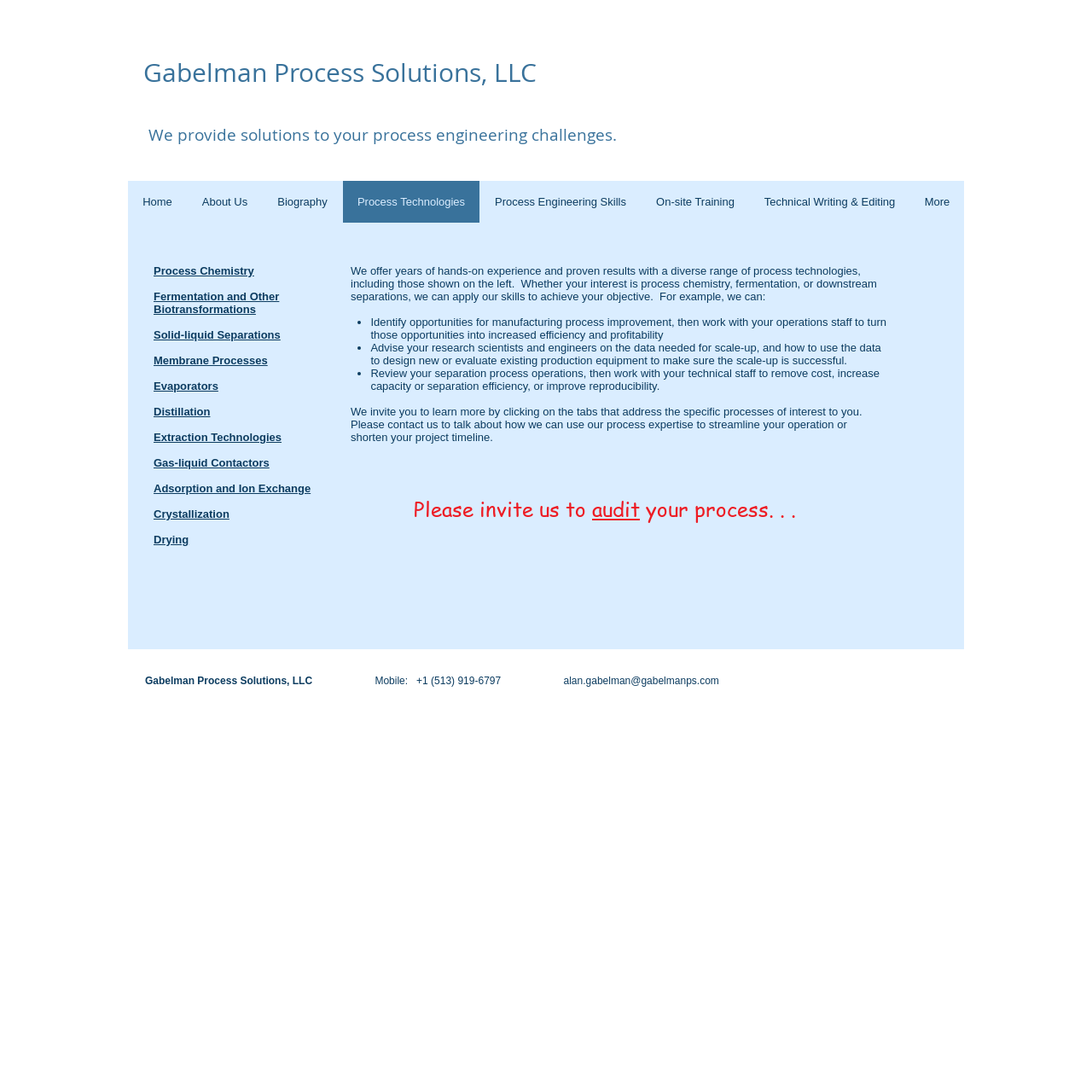Point out the bounding box coordinates of the section to click in order to follow this instruction: "Navigate to the 'About Us' page".

[0.171, 0.165, 0.24, 0.204]